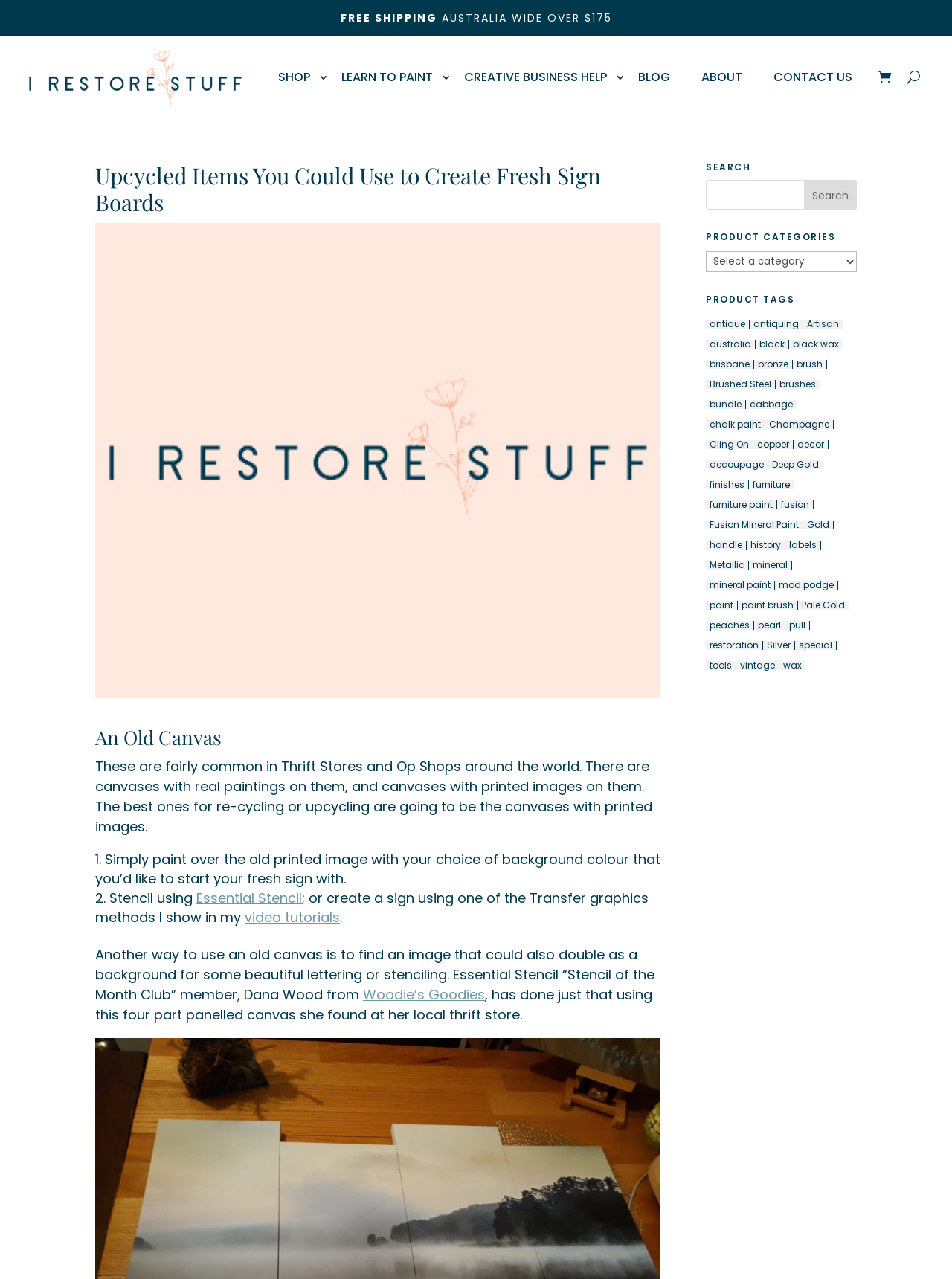Extract the bounding box coordinates for the HTML element that matches this description: "Contact Us". The coordinates should be four float numbers between 0 and 1, i.e., [left, top, right, bottom].

[0.805, 0.037, 0.903, 0.084]